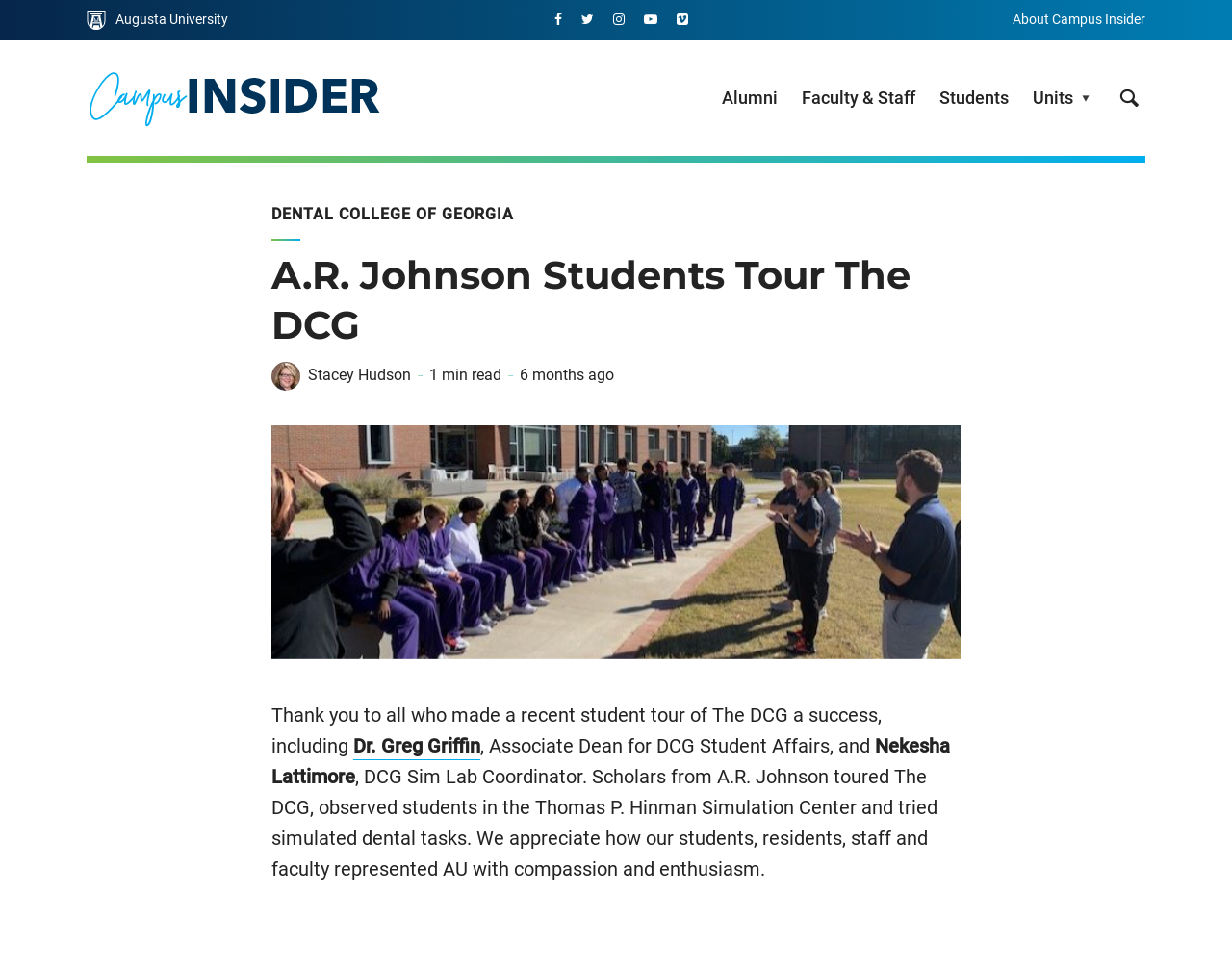Kindly determine the bounding box coordinates of the area that needs to be clicked to fulfill this instruction: "Go to the Microsoft Store".

None